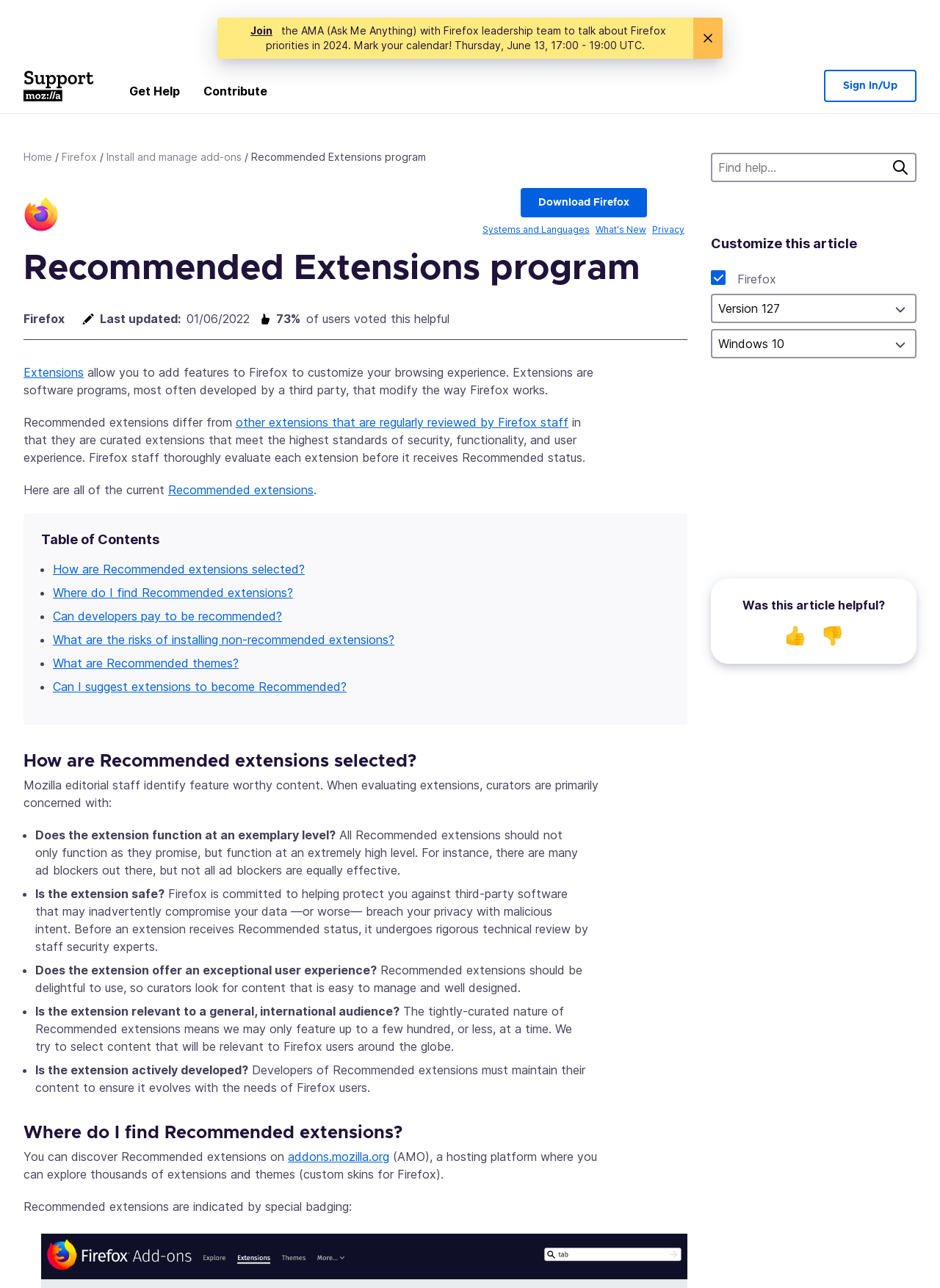Determine the bounding box coordinates for the area you should click to complete the following instruction: "Click the 'Get Help' link".

[0.125, 0.059, 0.204, 0.088]